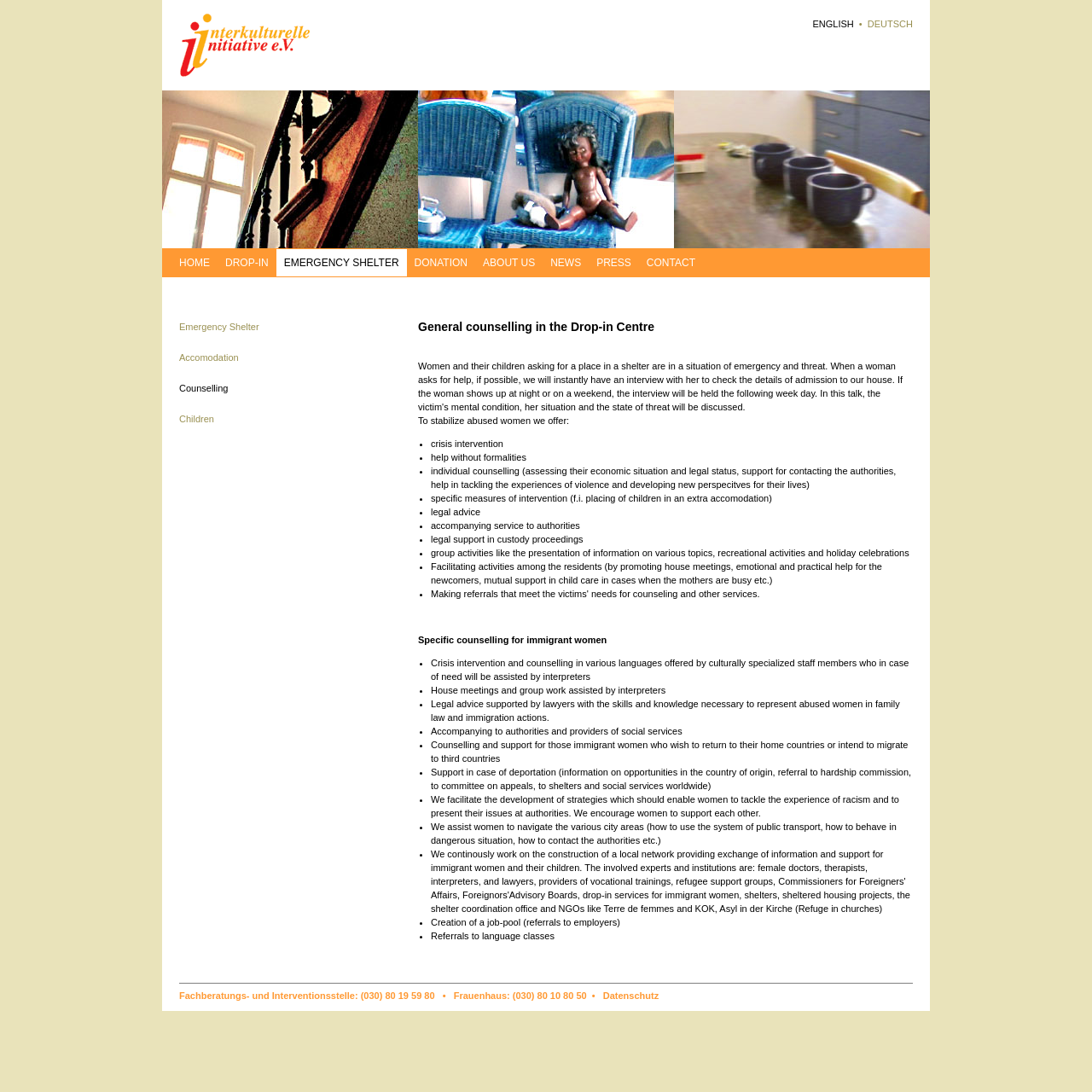Can you find the bounding box coordinates of the area I should click to execute the following instruction: "Read the blog post about Digital Transformation"?

None